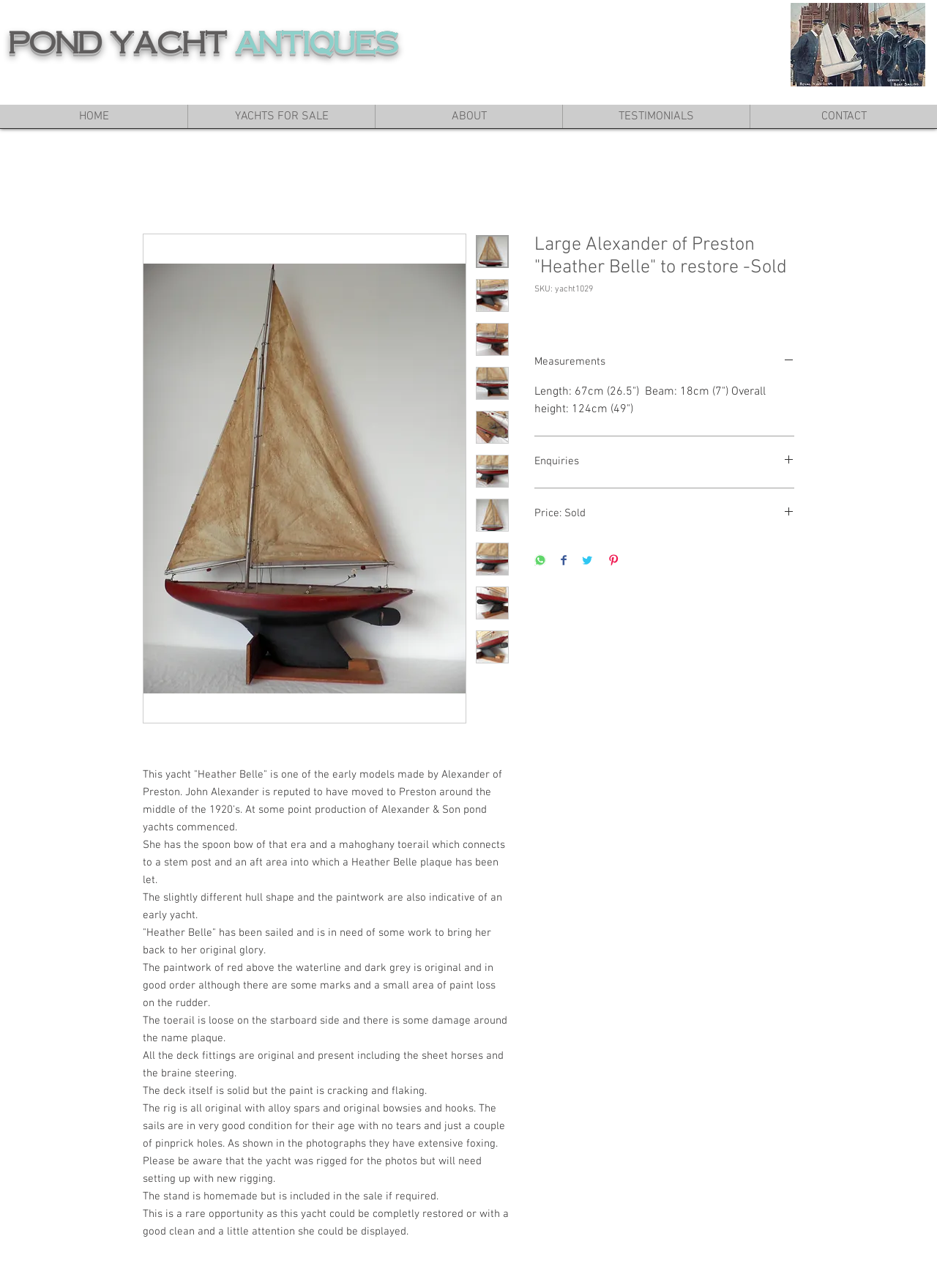Find the bounding box coordinates for the HTML element described as: "Price: Sold". The coordinates should consist of four float values between 0 and 1, i.e., [left, top, right, bottom].

[0.57, 0.393, 0.848, 0.405]